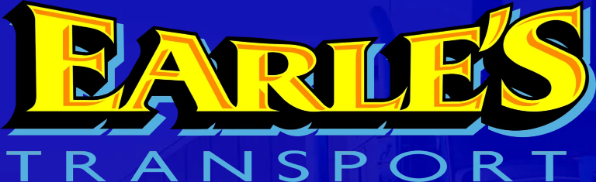Explain the details of the image you are viewing.

The image prominently features the logo of "Earle's Transport," showcasing the name in bold, vibrant lettering. The top part of the logo displays "Earle's" in large, striking yellow letters outlined in black against a bright blue background, which gives it a lively and eye-catching appeal. Below this, the word "TRANSPORT" is written in a more subdued shade of blue, ensuring that the focus remains on the company name. This logo serves as a visual representation of the company's brand, suggesting reliability and energy in the transportation sector. The overall design conveys a sense of professional efficiency, resonating with clients seeking transportation services.